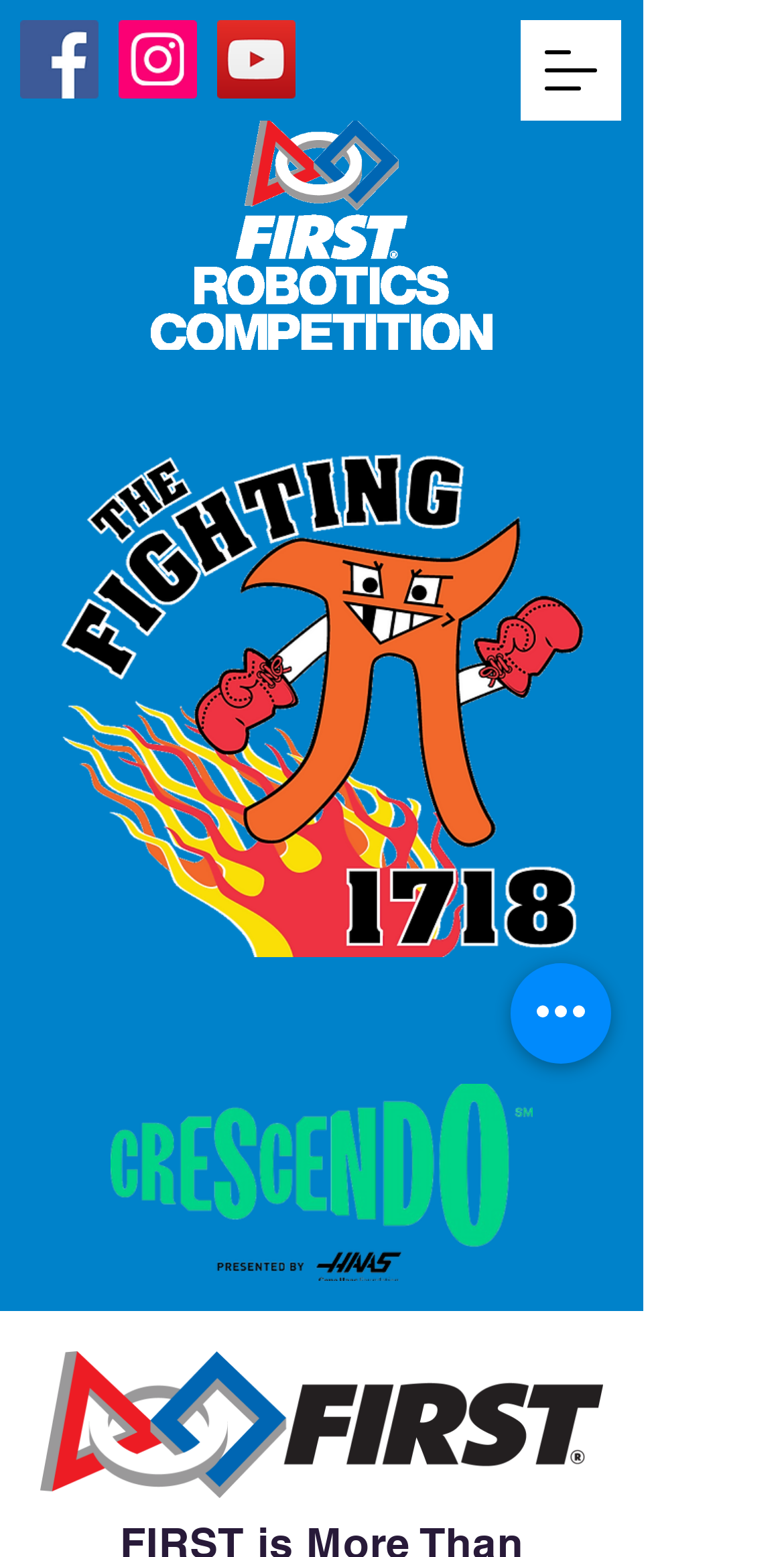Determine the bounding box for the described UI element: "aria-label="Open navigation menu"".

[0.664, 0.013, 0.792, 0.077]